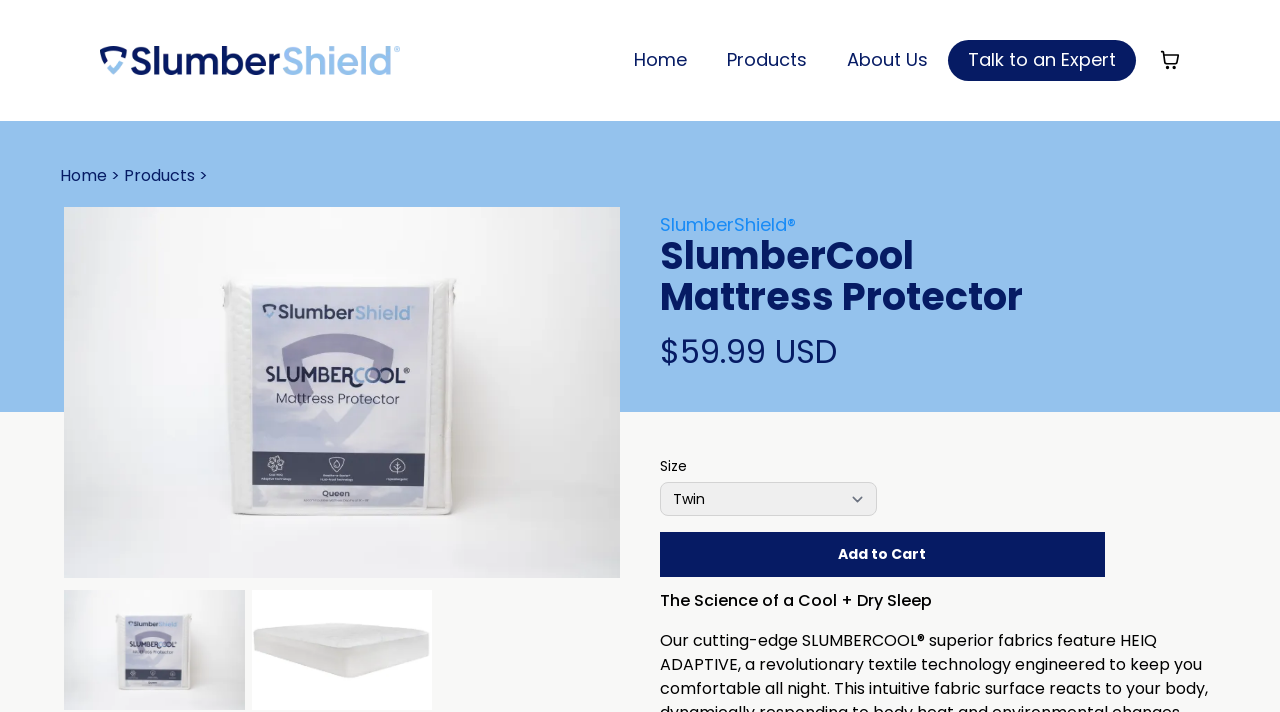Consider the image and give a detailed and elaborate answer to the question: 
How many product images are displayed?

I counted the number of image elements with the description 'Product image' and found three of them, located at [0.05, 0.29, 0.485, 0.811], [0.05, 0.828, 0.191, 0.997], and [0.197, 0.828, 0.338, 0.997].